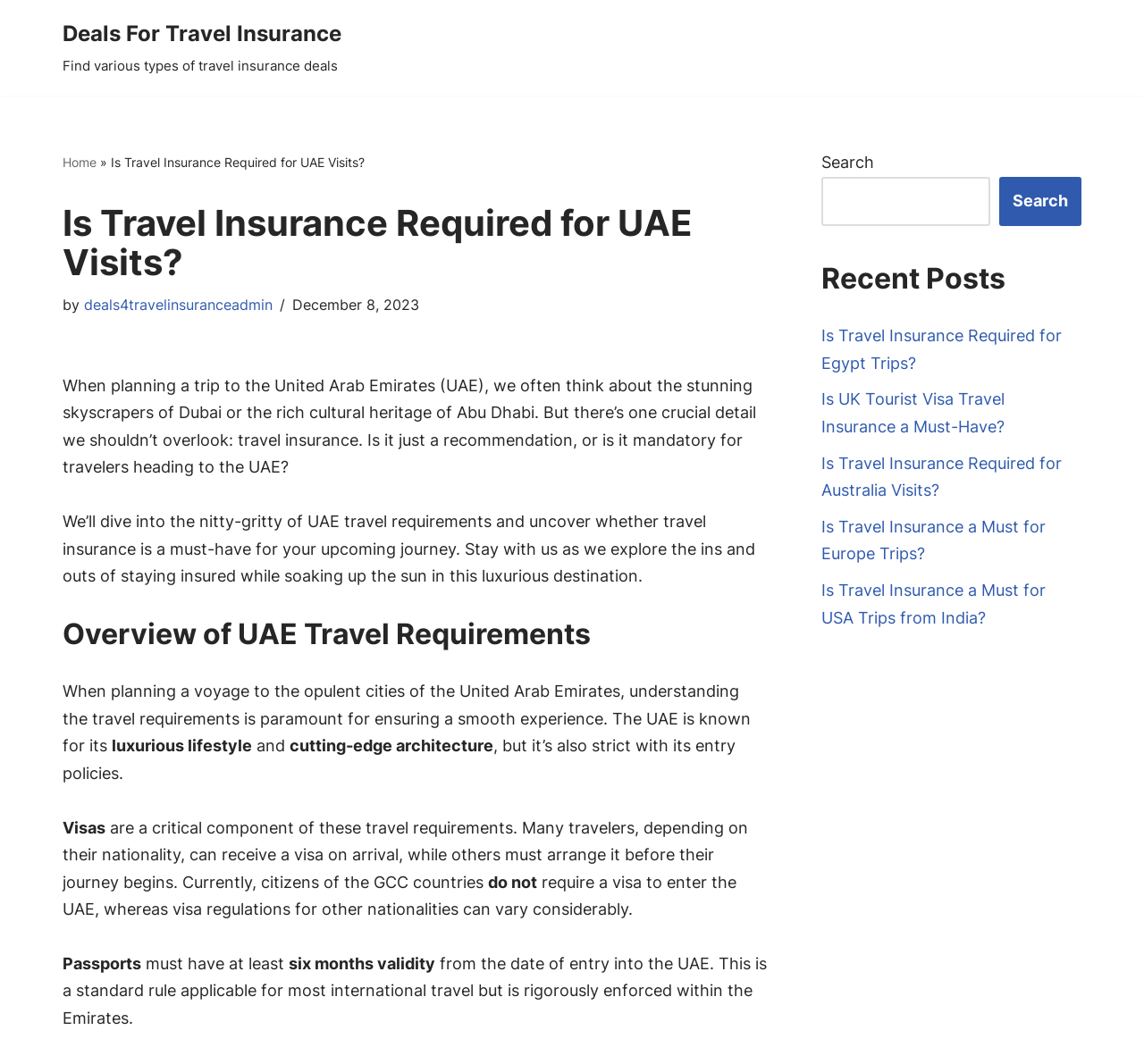Determine the bounding box coordinates of the clickable element to achieve the following action: 'Search for travel insurance deals'. Provide the coordinates as four float values between 0 and 1, formatted as [left, top, right, bottom].

[0.718, 0.166, 0.866, 0.212]